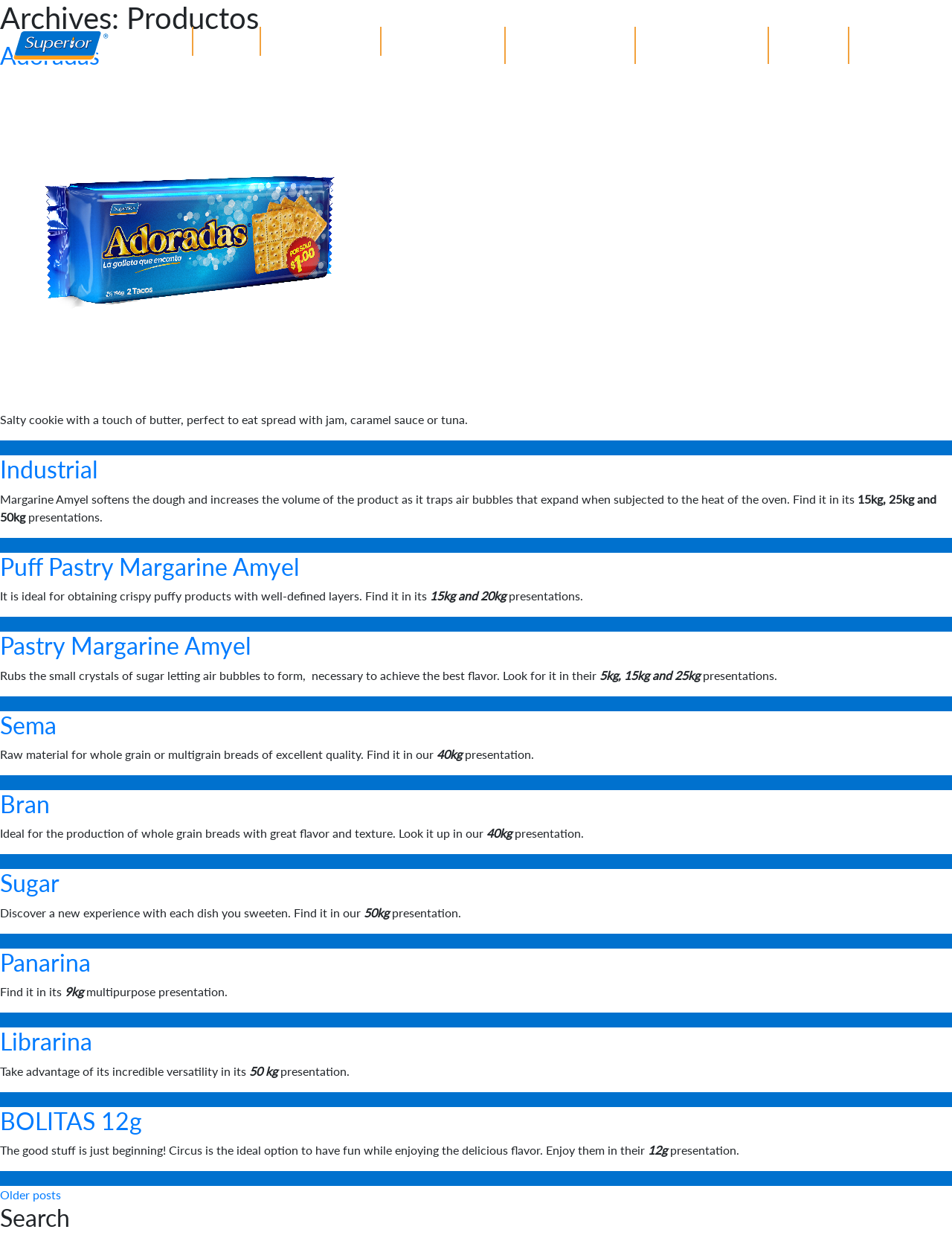Create an in-depth description of the webpage, covering main sections.

The webpage is about "Productos archivo" (Product Archives) of Grupo Superior. At the top, there is a navigation menu with links to "Home", "ABOUT US", "MASS CONSUMPTION", "INDUSTRIAL BUSINESS", "CONTACT US", and "WORK WITH US". Each link has a corresponding image.

Below the navigation menu, there is a header section with the title "Archives: Productos" (Product Archives). 

The main content of the webpage is divided into several sections, each with a heading and a brief description. The sections are arranged vertically, with each section taking up a significant portion of the page. 

The first section is about "Adoradas", which is described as a salty cookie with a touch of butter, perfect to eat spread with jam, caramel sauce, or tuna. 

The second section is about "Industrial", which describes the use of Margarine Amyel in industrial baking. 

The third section is about "Puff Pastry Margarine Amyel", which is ideal for obtaining crispy puffy products with well-defined layers. 

The fourth section is about "Pastry Margarine Amyel", which is used to rub small crystals of sugar, letting air bubbles form, necessary to achieve the best flavor. 

The fifth section is about "Sema", a raw material for whole grain or multigrain breads of excellent quality. 

The sixth section is about "Bran", which is ideal for the production of whole grain breads with great flavor and texture. 

The seventh section is about "Sugar", which is used to sweeten dishes. 

The eighth section is about "Panarina", a product with a 9kg multipurpose presentation. 

The ninth and final section is about "Librarina", with no additional description provided. 

Each section has a heading with a link to more information, and a brief description of the product.